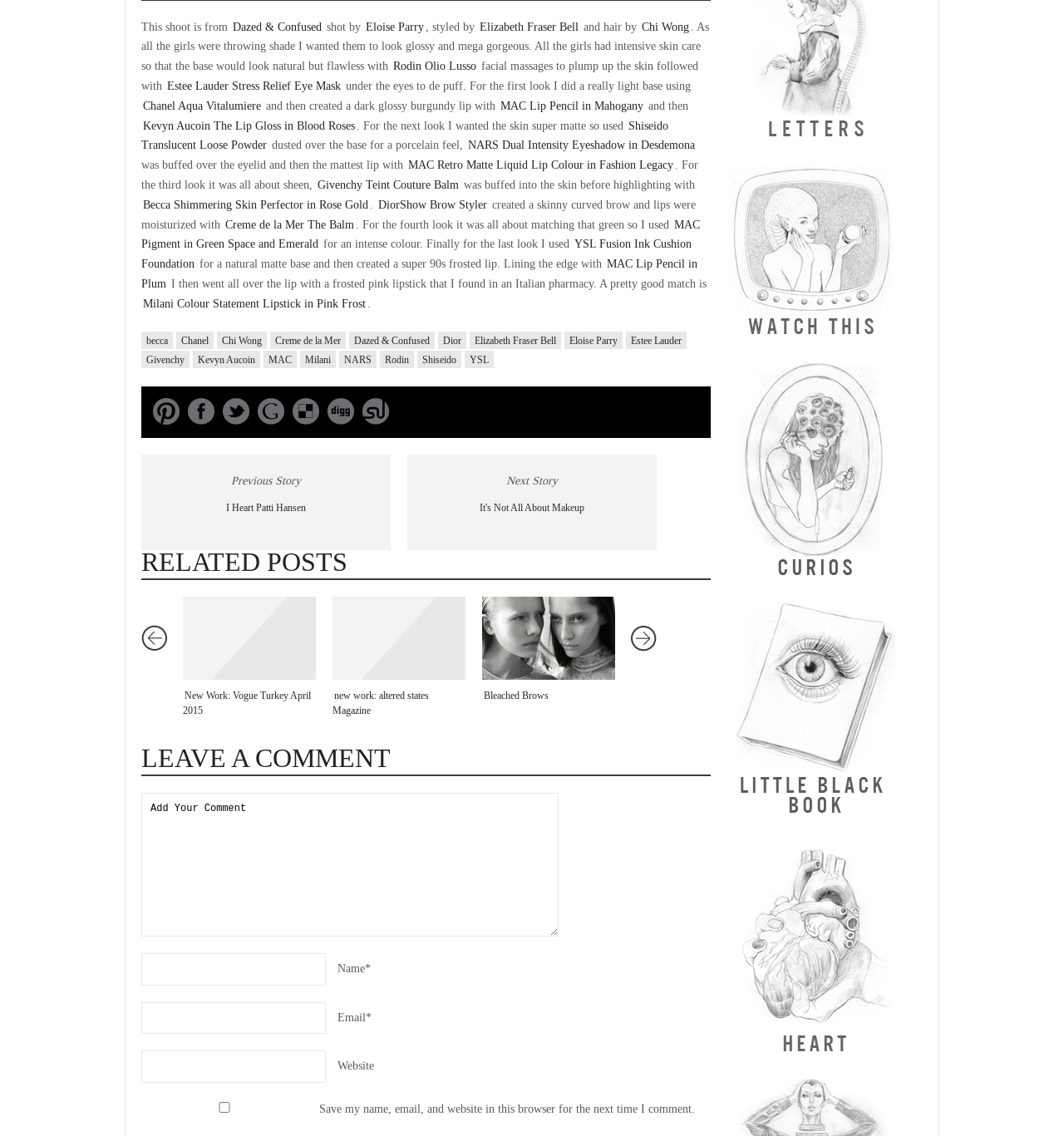Specify the bounding box coordinates of the area to click in order to follow the given instruction: "Click on the 'HOME' link."

None